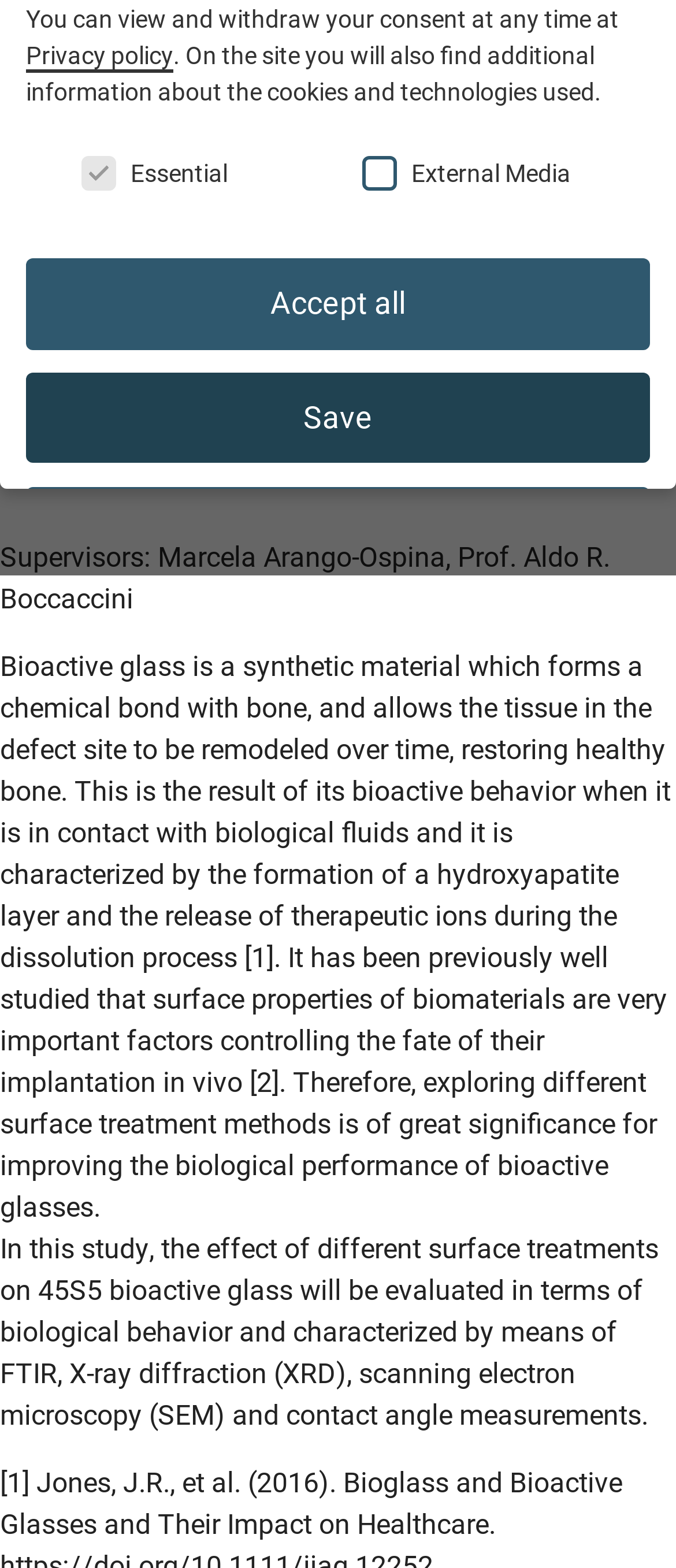Determine the bounding box coordinates (top-left x, top-left y, bottom-right x, bottom-right y) of the UI element described in the following text: Privacy policy

[0.351, 0.428, 0.577, 0.446]